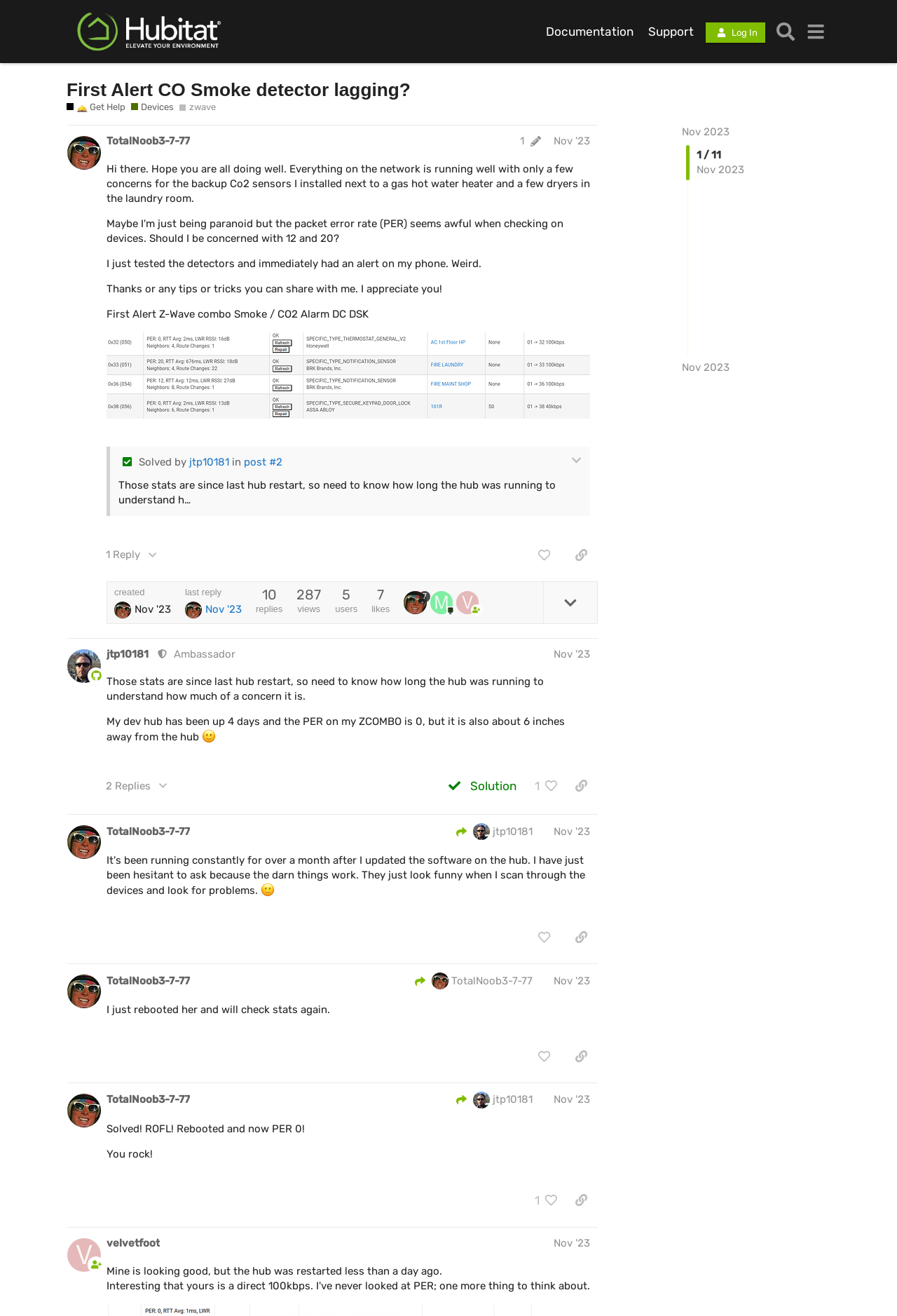Please provide the bounding box coordinates for the element that needs to be clicked to perform the instruction: "View the 'Documentation'". The coordinates must consist of four float numbers between 0 and 1, formatted as [left, top, right, bottom].

[0.601, 0.015, 0.714, 0.032]